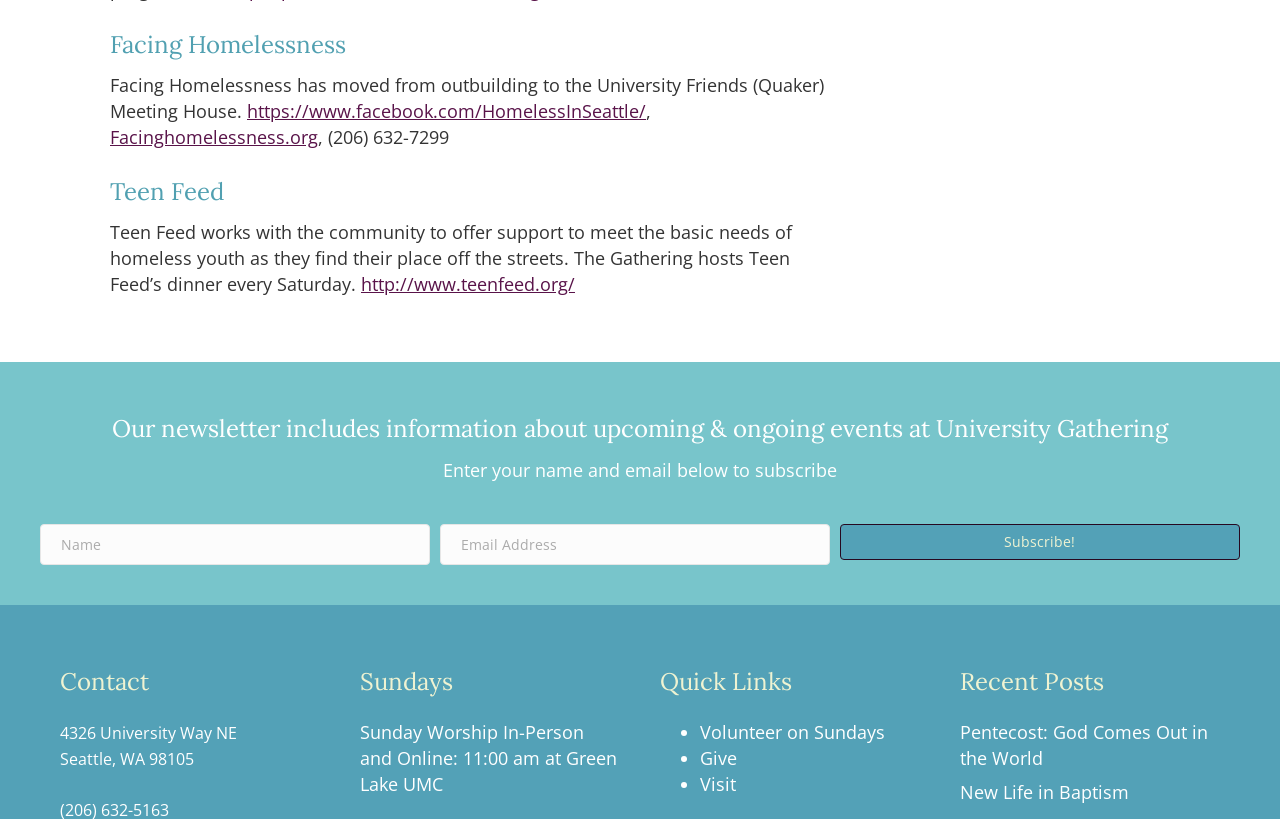Identify the bounding box coordinates for the element that needs to be clicked to fulfill this instruction: "View property details". Provide the coordinates in the format of four float numbers between 0 and 1: [left, top, right, bottom].

None